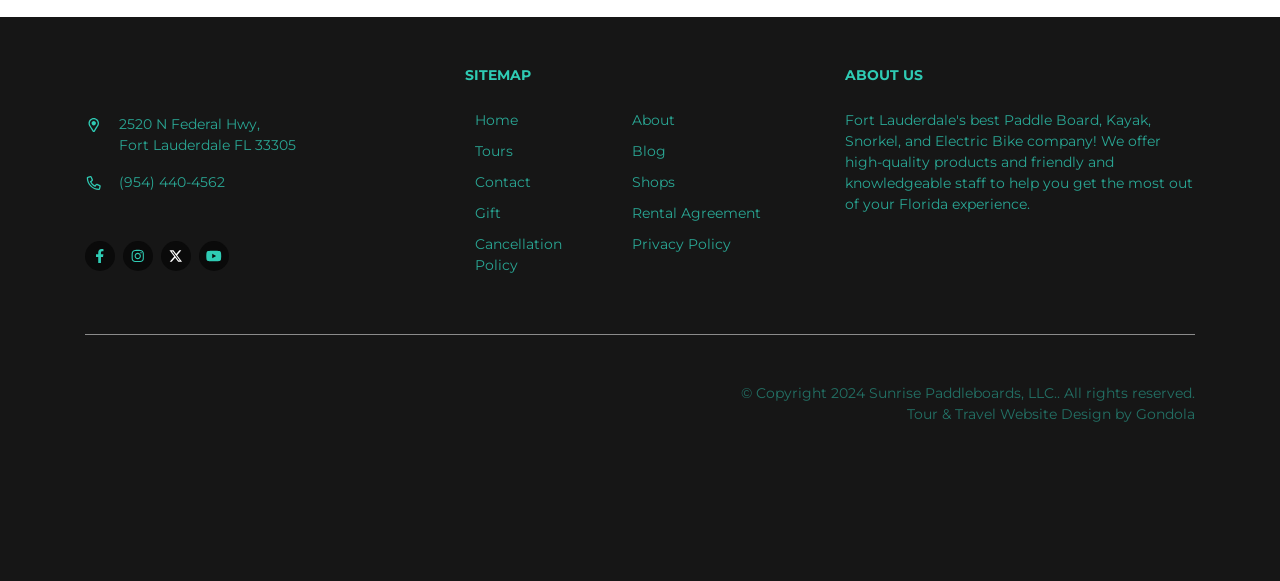Find the bounding box coordinates for the HTML element described as: "Cancellation Policy". The coordinates should consist of four float values between 0 and 1, i.e., [left, top, right, bottom].

[0.371, 0.405, 0.439, 0.472]